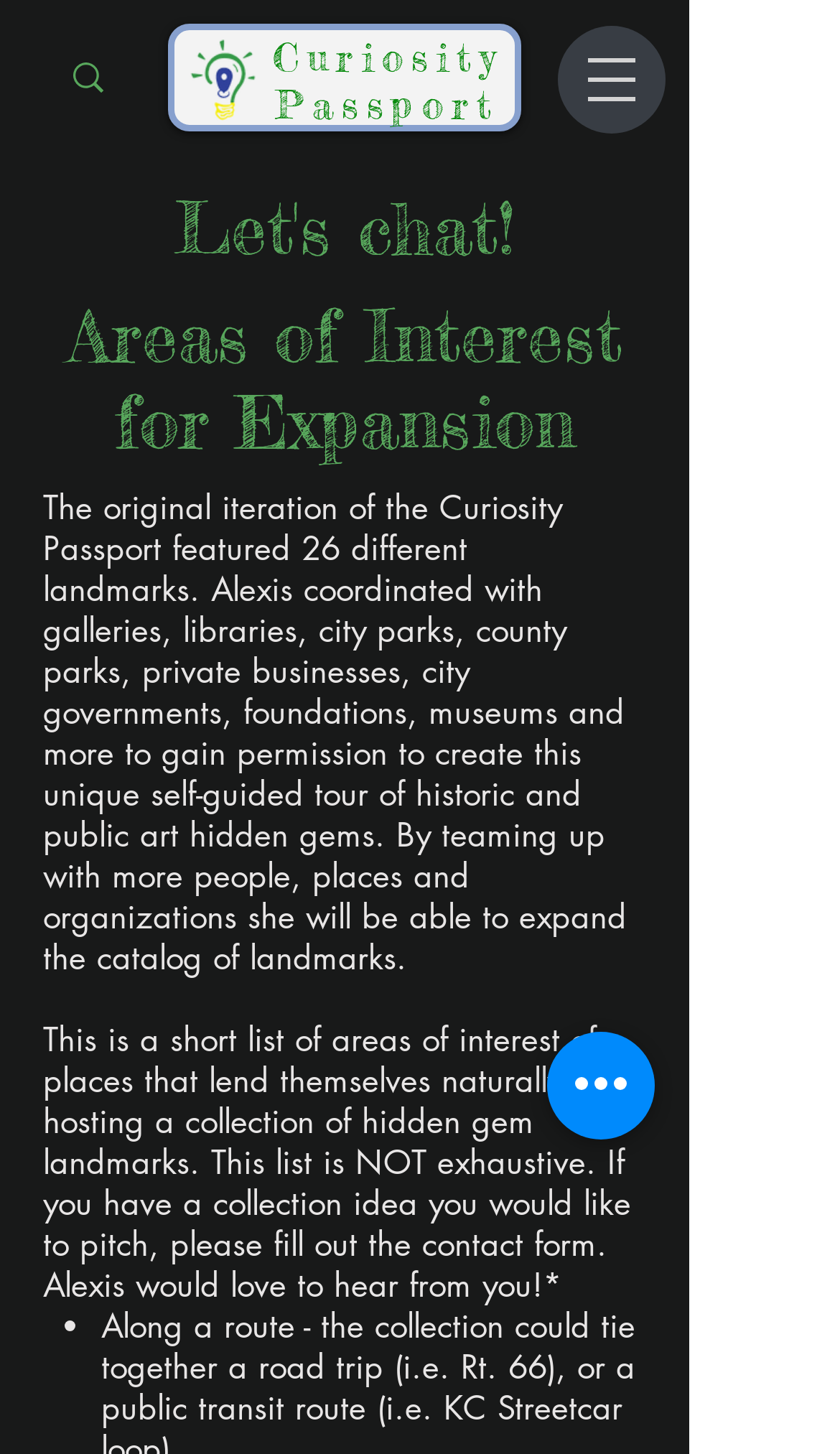How many areas of interest are listed?
Please answer using one word or phrase, based on the screenshot.

One